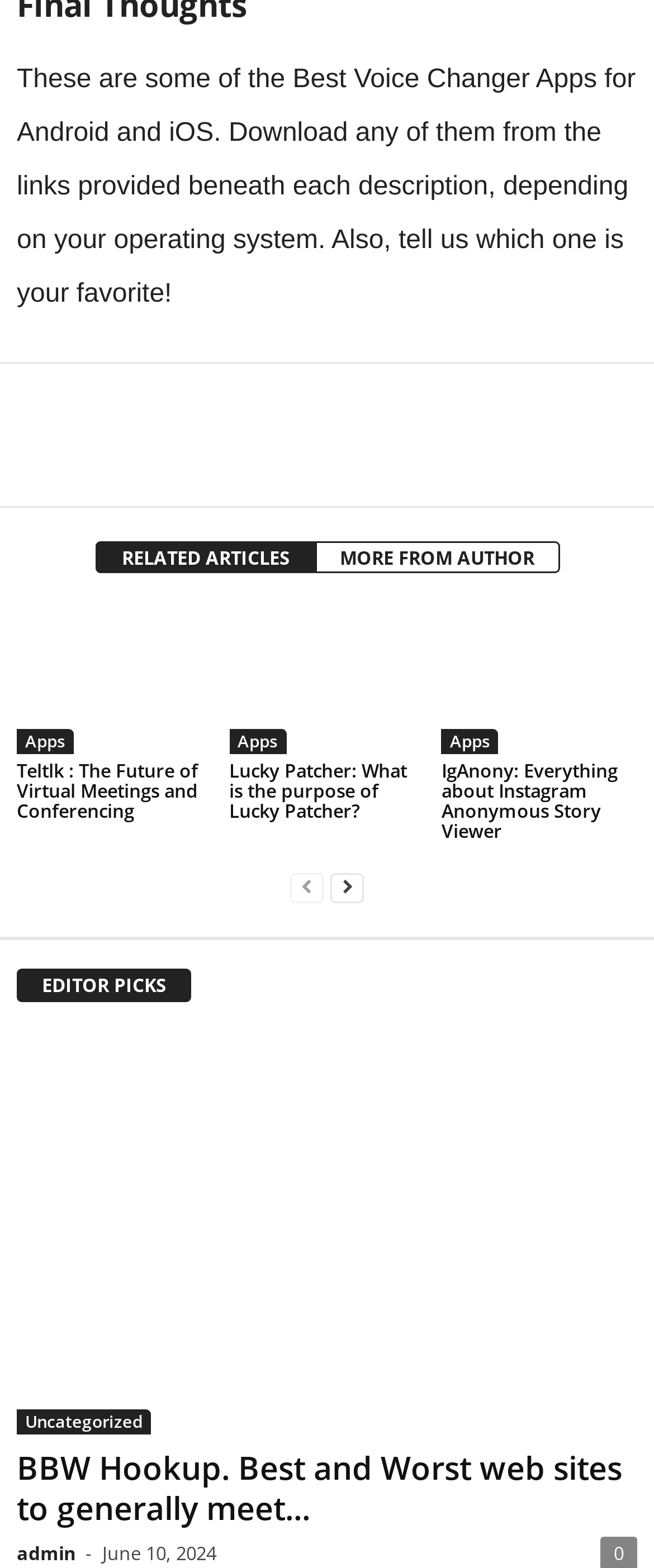Find the bounding box coordinates of the element's region that should be clicked in order to follow the given instruction: "View the article about BBW Hookup". The coordinates should consist of four float numbers between 0 and 1, i.e., [left, top, right, bottom].

[0.026, 0.659, 0.974, 0.915]